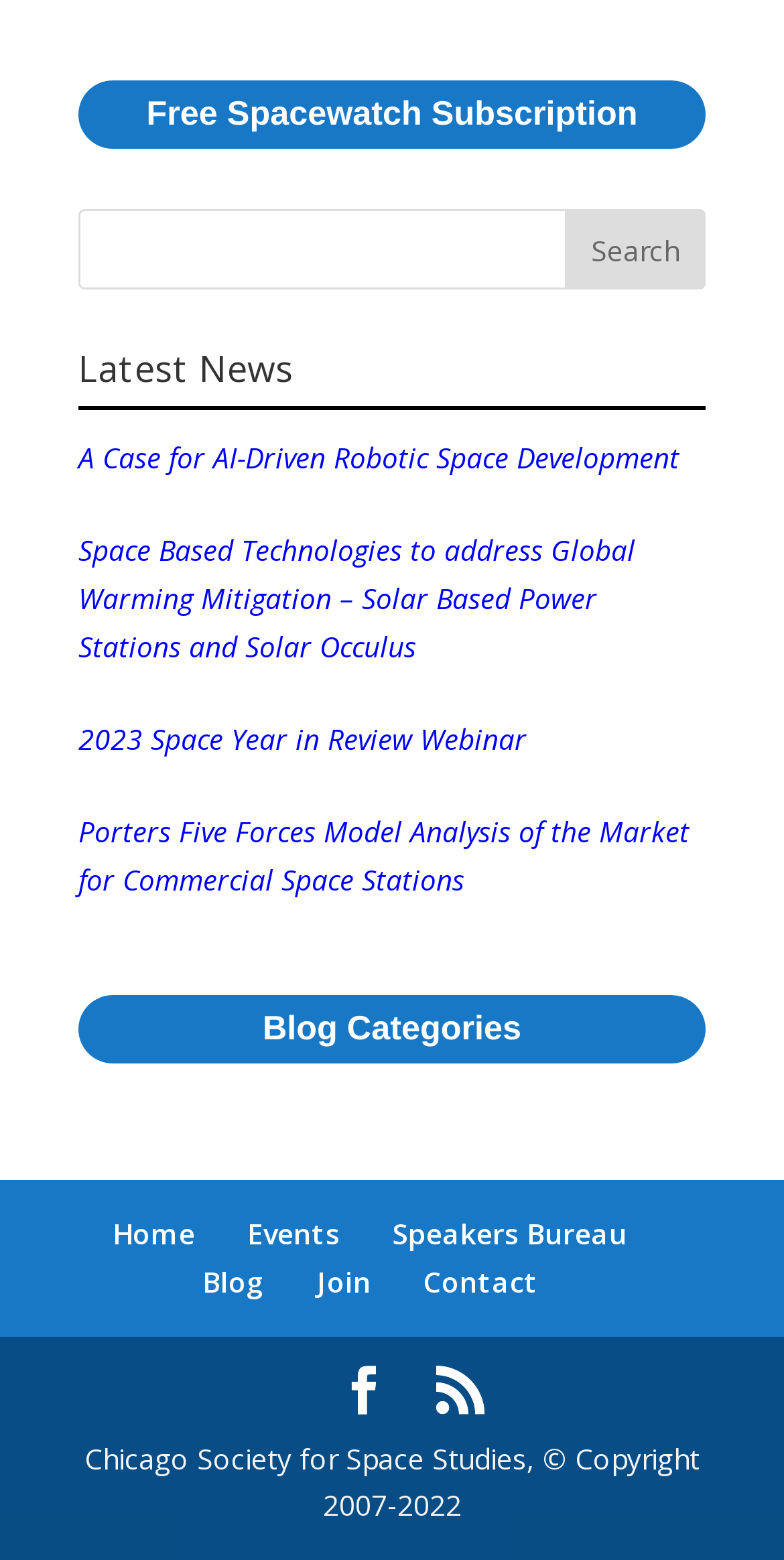Answer the question below using just one word or a short phrase: 
What is the purpose of the textbox?

Search